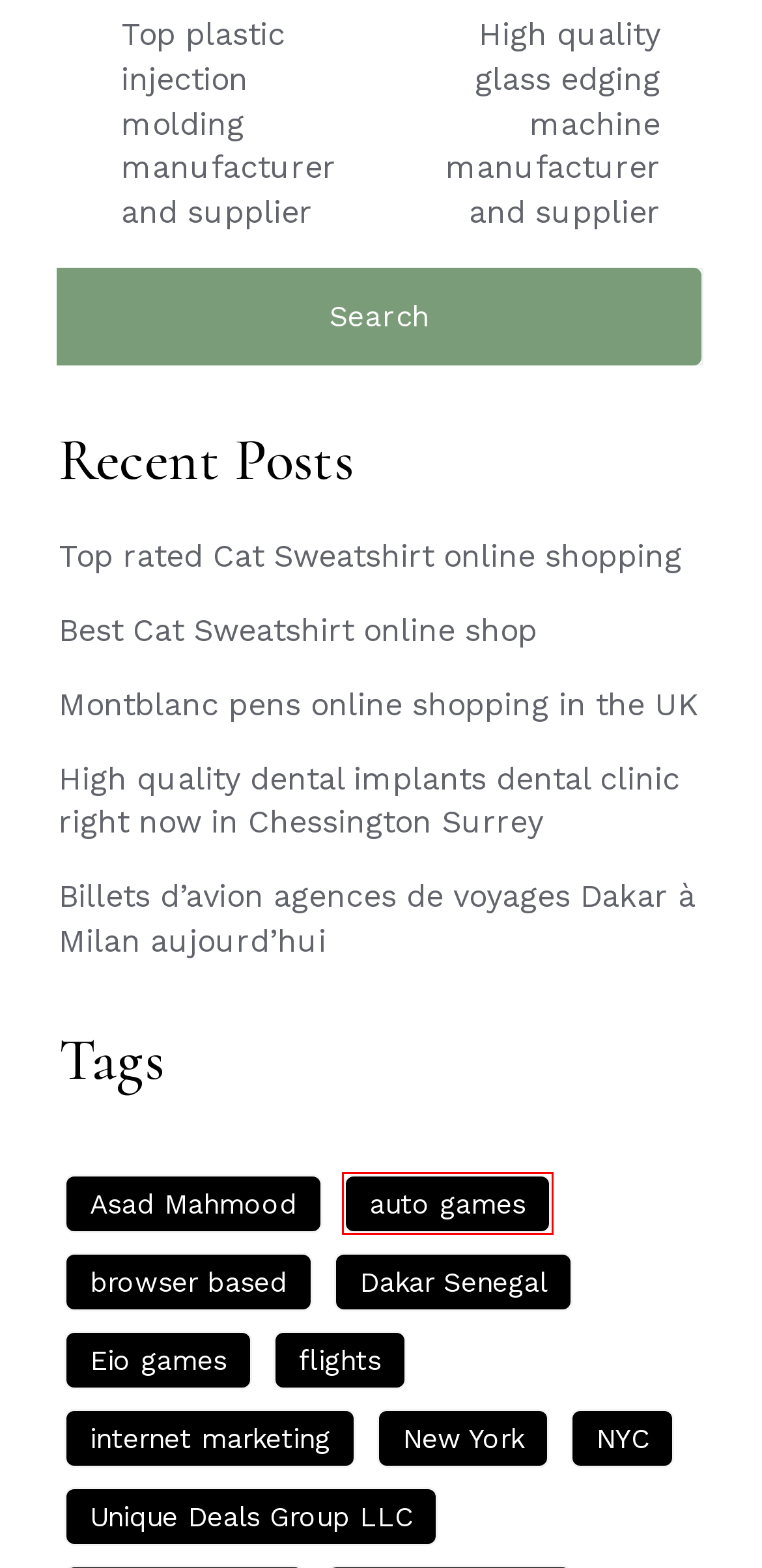Review the screenshot of a webpage that includes a red bounding box. Choose the webpage description that best matches the new webpage displayed after clicking the element within the bounding box. Here are the candidates:
A. flights Archives - Blog Articles
B. High quality dental implants dental clinic right now in Chessington Surrey - Blog Articles
C. Billets d'avion agences de voyages Dakar à Milan aujourd'hui - Blog Articles
D. NYC Archives - Blog Articles
E. Top rated Cat Sweatshirt online shopping - Blog Articles
F. Best Cat Sweatshirt online shop - Blog Articles
G. auto games Archives - Blog Articles
H. Privacy Policy & Cookies - Blog Articles

G